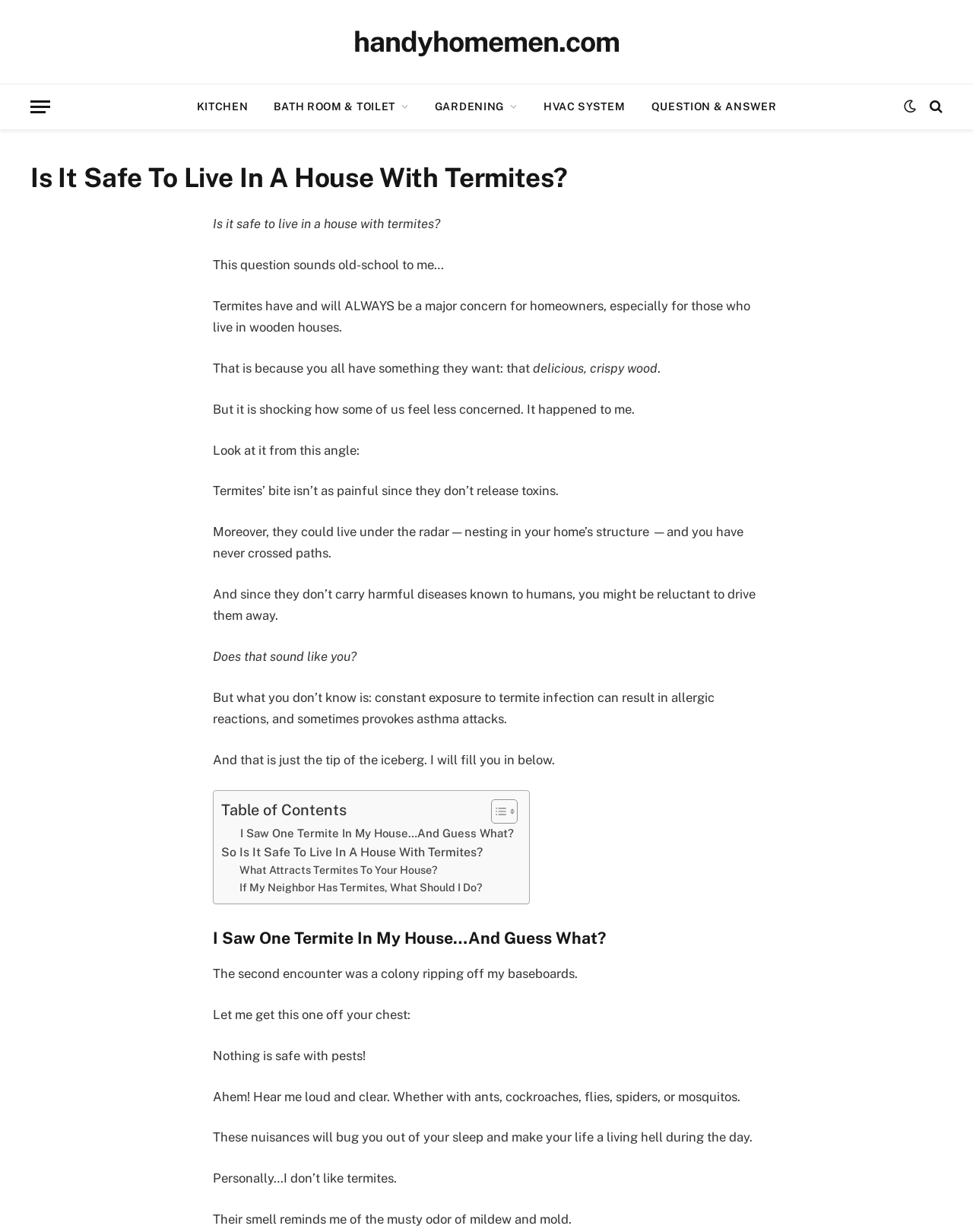Determine the bounding box coordinates of the area to click in order to meet this instruction: "Read 'I Saw One Termite In My House…And Guess What?'".

[0.247, 0.669, 0.528, 0.684]